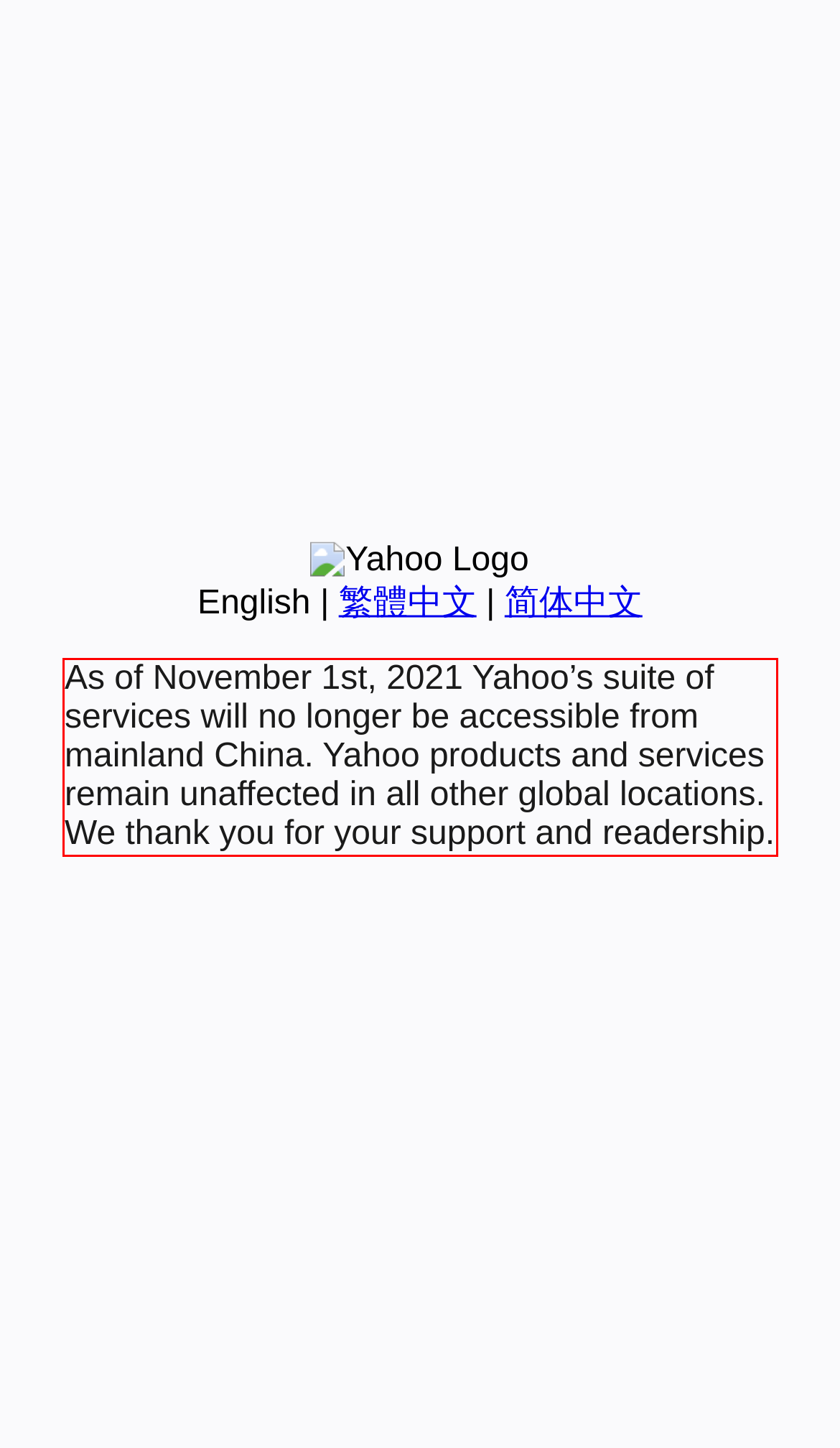Given a screenshot of a webpage containing a red rectangle bounding box, extract and provide the text content found within the red bounding box.

As of November 1st, 2021 Yahoo’s suite of services will no longer be accessible from mainland China. Yahoo products and services remain unaffected in all other global locations. We thank you for your support and readership.